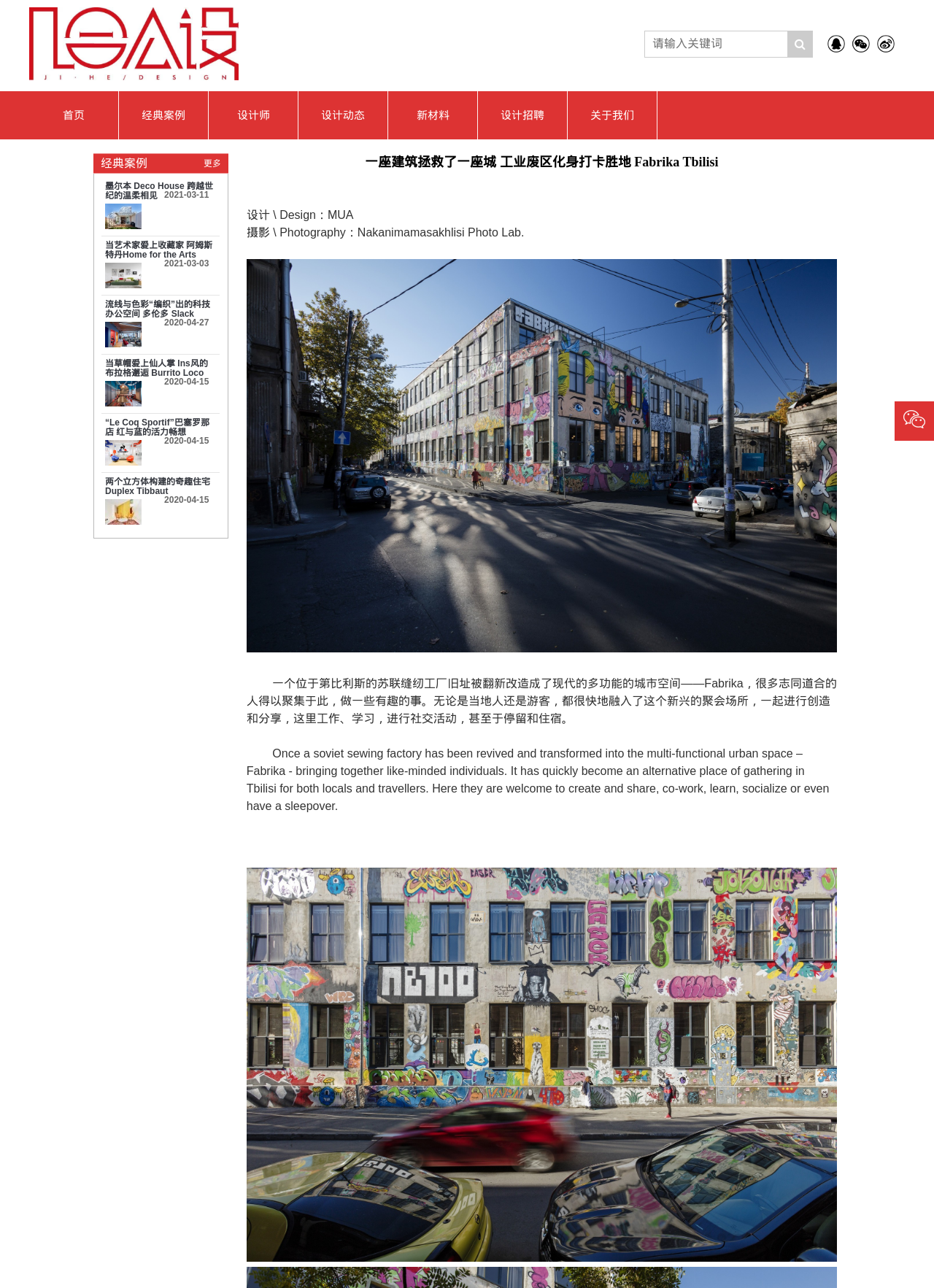Locate the bounding box coordinates of the element that should be clicked to fulfill the instruction: "click on the first image".

[0.112, 0.158, 0.152, 0.178]